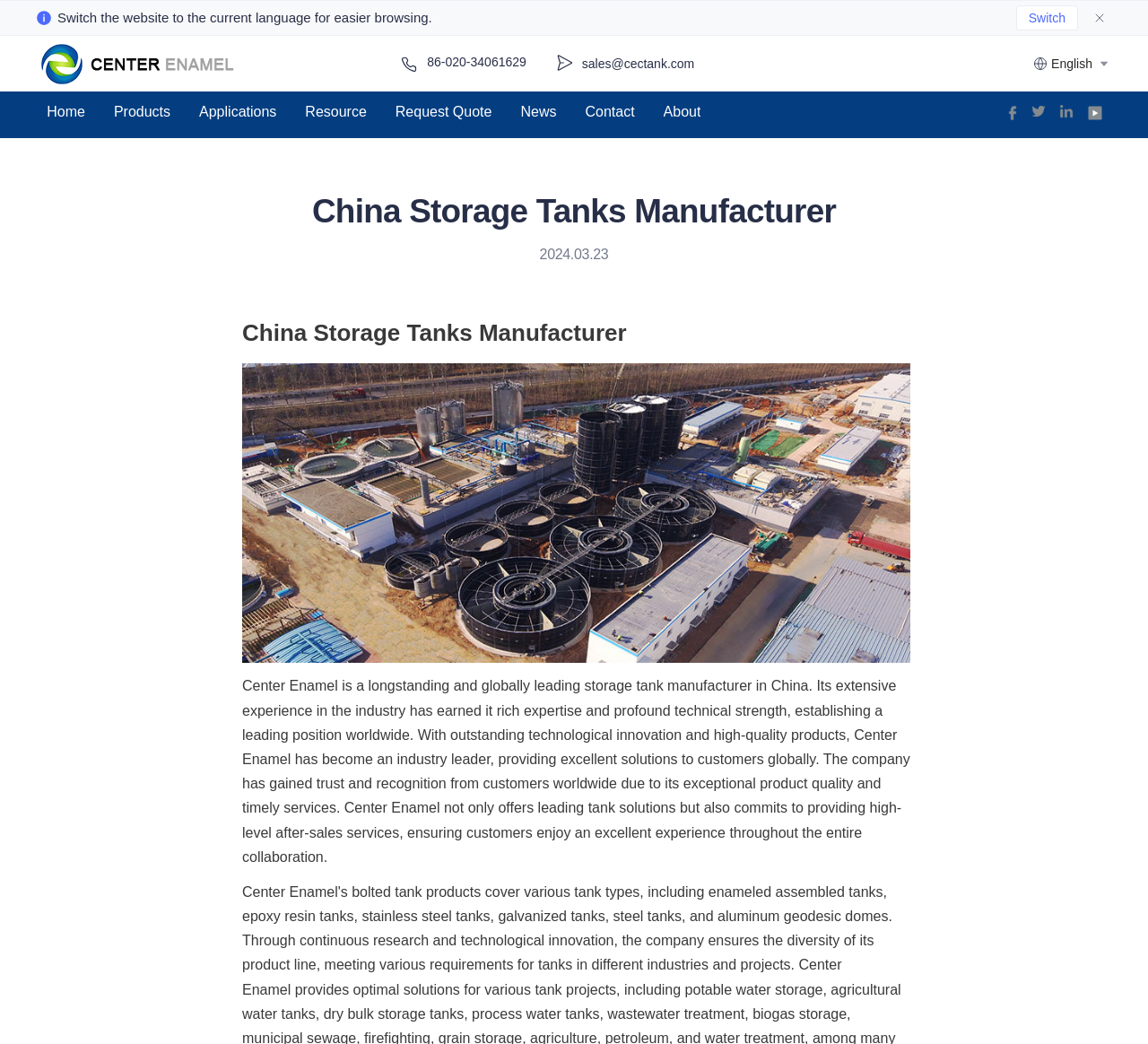Find the bounding box coordinates of the clickable element required to execute the following instruction: "Call the company". Provide the coordinates as four float numbers between 0 and 1, i.e., [left, top, right, bottom].

[0.372, 0.053, 0.458, 0.066]